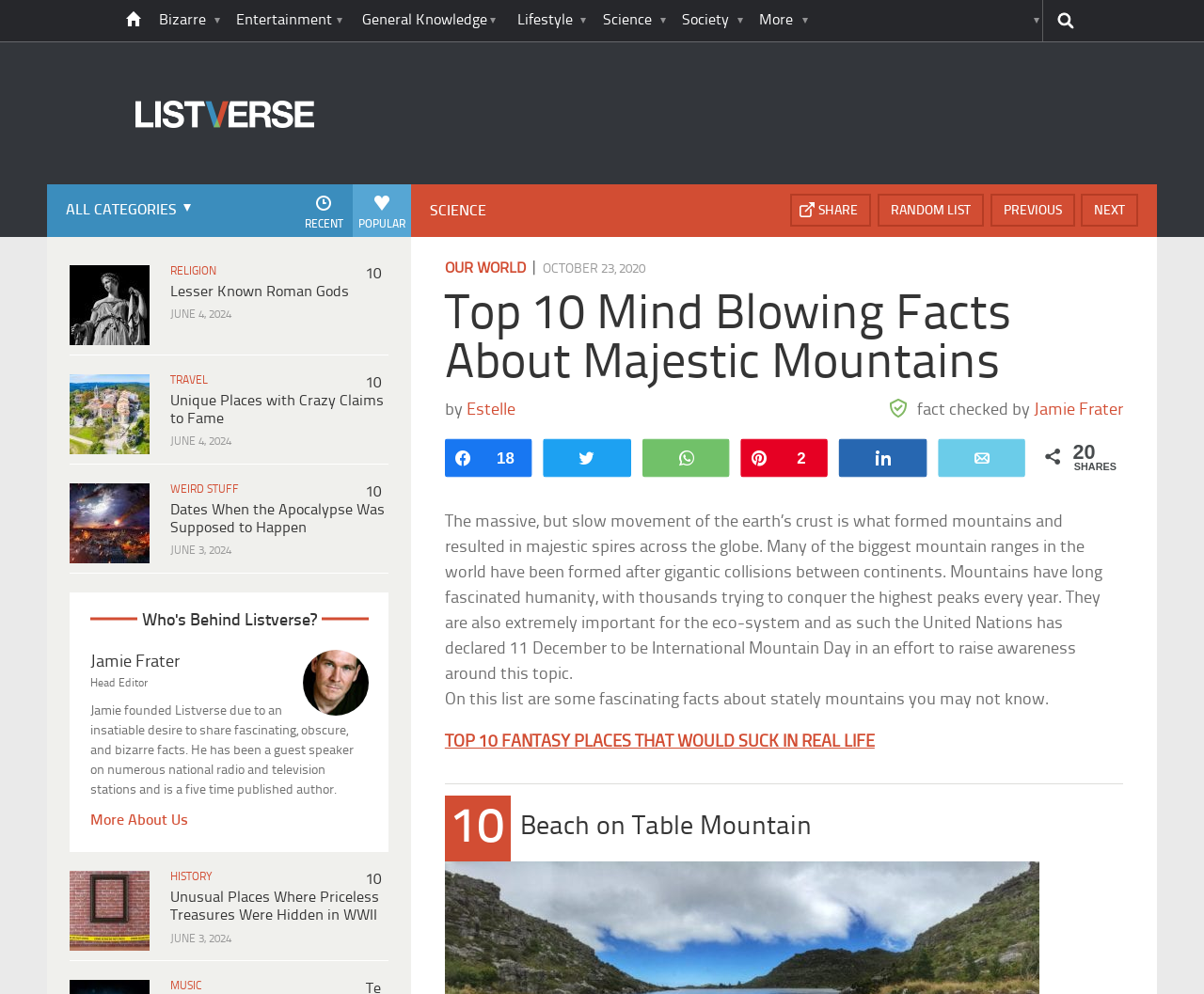Please determine the bounding box of the UI element that matches this description: Search this site. The coordinates should be given as (top-left x, top-left y, bottom-right x, bottom-right y), with all values between 0 and 1.

[0.844, 0.0, 0.882, 0.042]